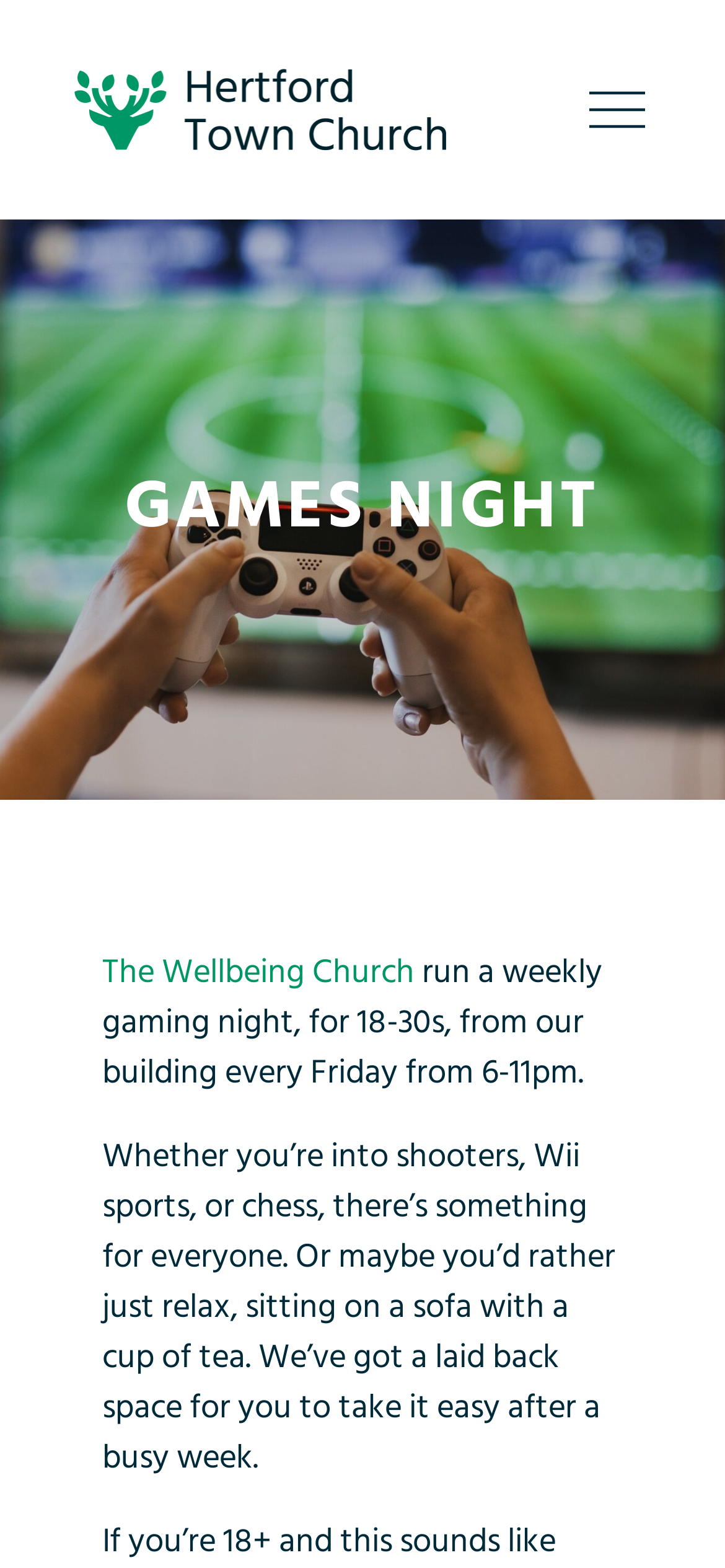Construct a thorough caption encompassing all aspects of the webpage.

The webpage is about the Games Night event organized by The Wellbeing Church. At the top-right corner, there is a link with an accompanying image, which is not described. Below this, there is a link to Hertford Town Church, accompanied by an image with the same name.

The main content of the webpage is divided into sections. The first section has a large heading "GAMES NIGHT" at the top. Below this heading, there is a link to The Wellbeing Church, followed by a paragraph describing the event: "run a weekly gaming night, for 18-30s, from our building every Friday from 6-11pm." 

Further down, there is another paragraph that provides more details about the event: "Whether you’re into shooters, Wii sports, or chess, there’s something for everyone. Or maybe you’d rather just relax, sitting on a sofa with a cup of tea. We’ve got a laid back space for you to take it easy after a busy week." This section takes up most of the webpage's content area.